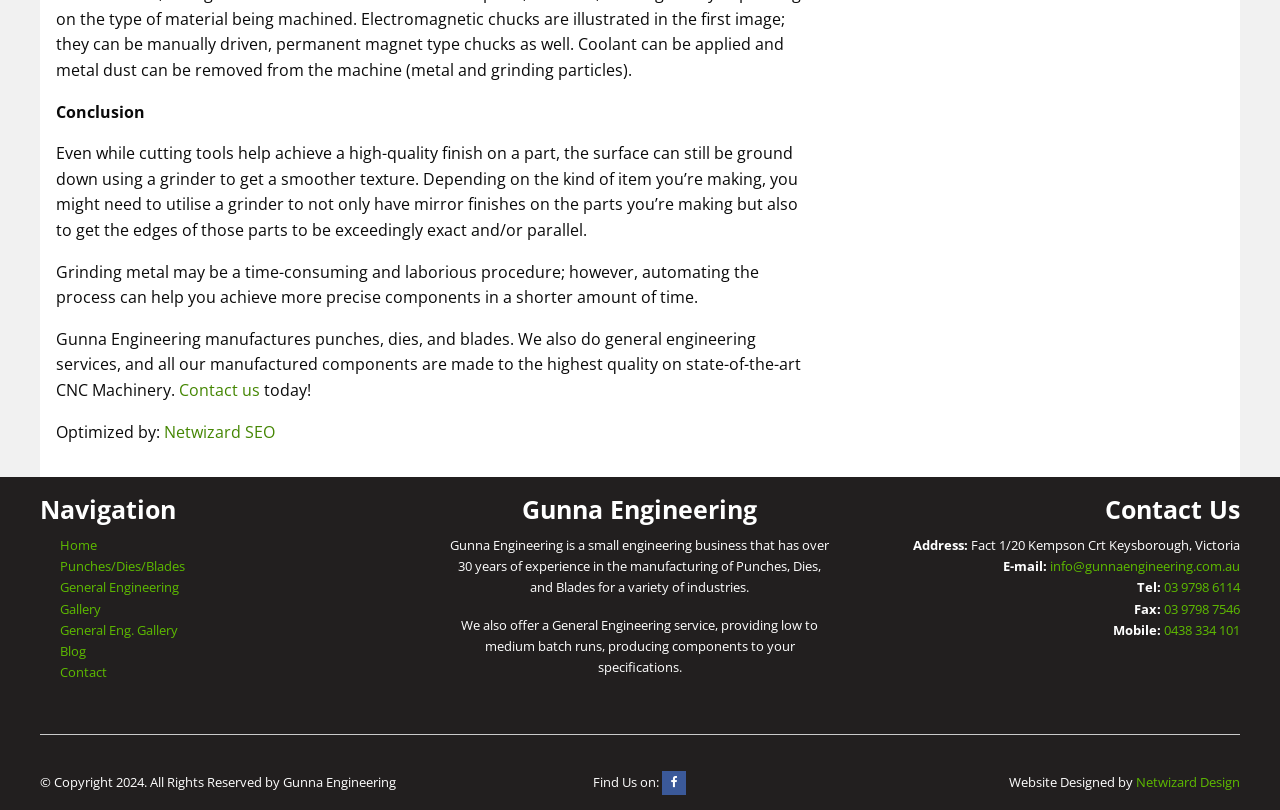What type of business is Gunna Engineering?
Using the image, give a concise answer in the form of a single word or short phrase.

Engineering business